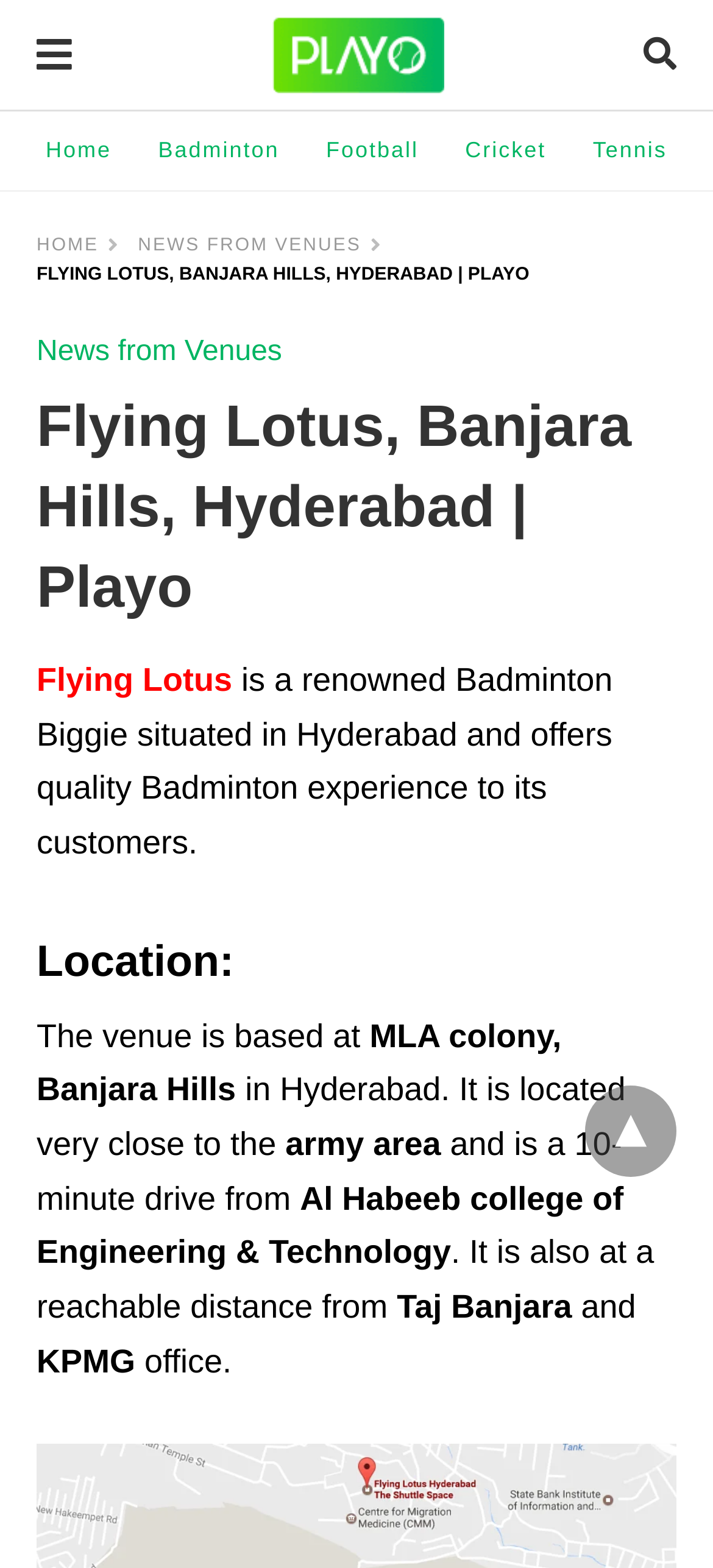Where is the Flying Lotus venue located?
Answer the question with as much detail as you can, using the image as a reference.

The location of the Flying Lotus venue can be found in the text 'MLA colony, Banjara Hills in Hyderabad' which is located in the section describing the venue's location.